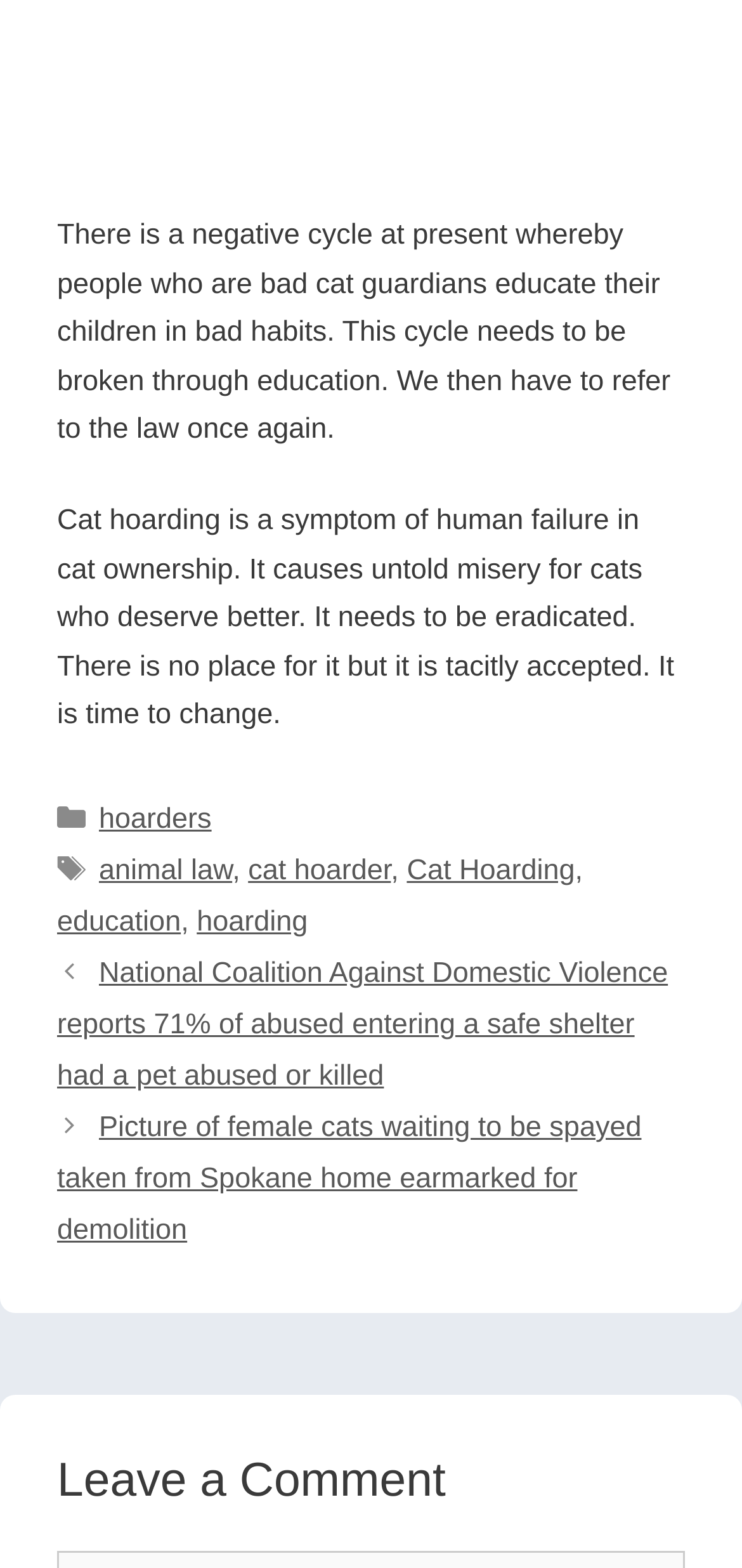Observe the image and answer the following question in detail: How many links are present in the footer section?

The footer section contains several links, including 'hoarders', 'animal law', 'cat hoarder', 'Cat Hoarding', 'education', and 'hoarding'. By counting these links, we can determine that there are 7 links present in the footer section.